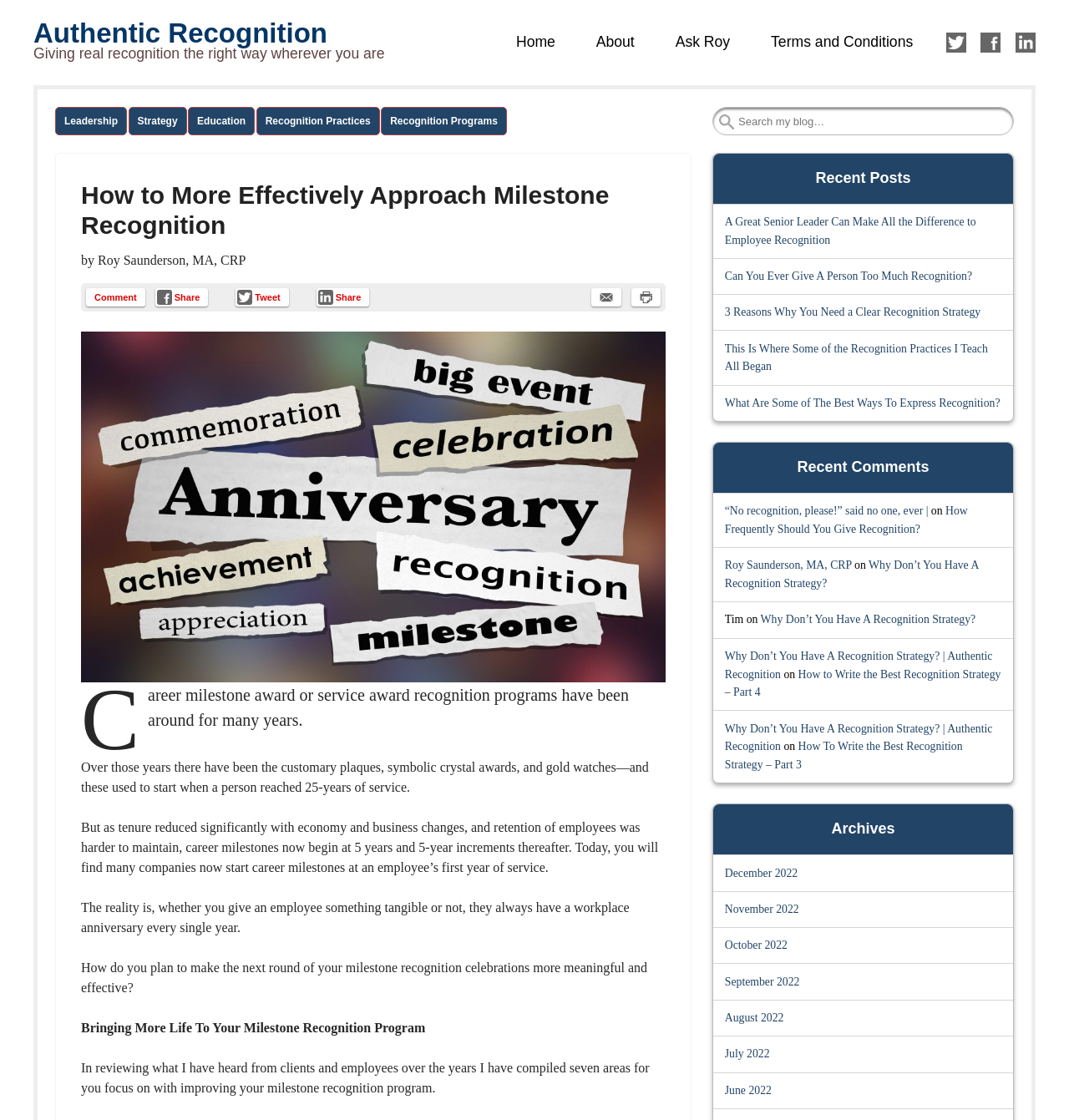Determine the bounding box coordinates for the region that must be clicked to execute the following instruction: "Search for something".

[0.666, 0.095, 0.948, 0.121]